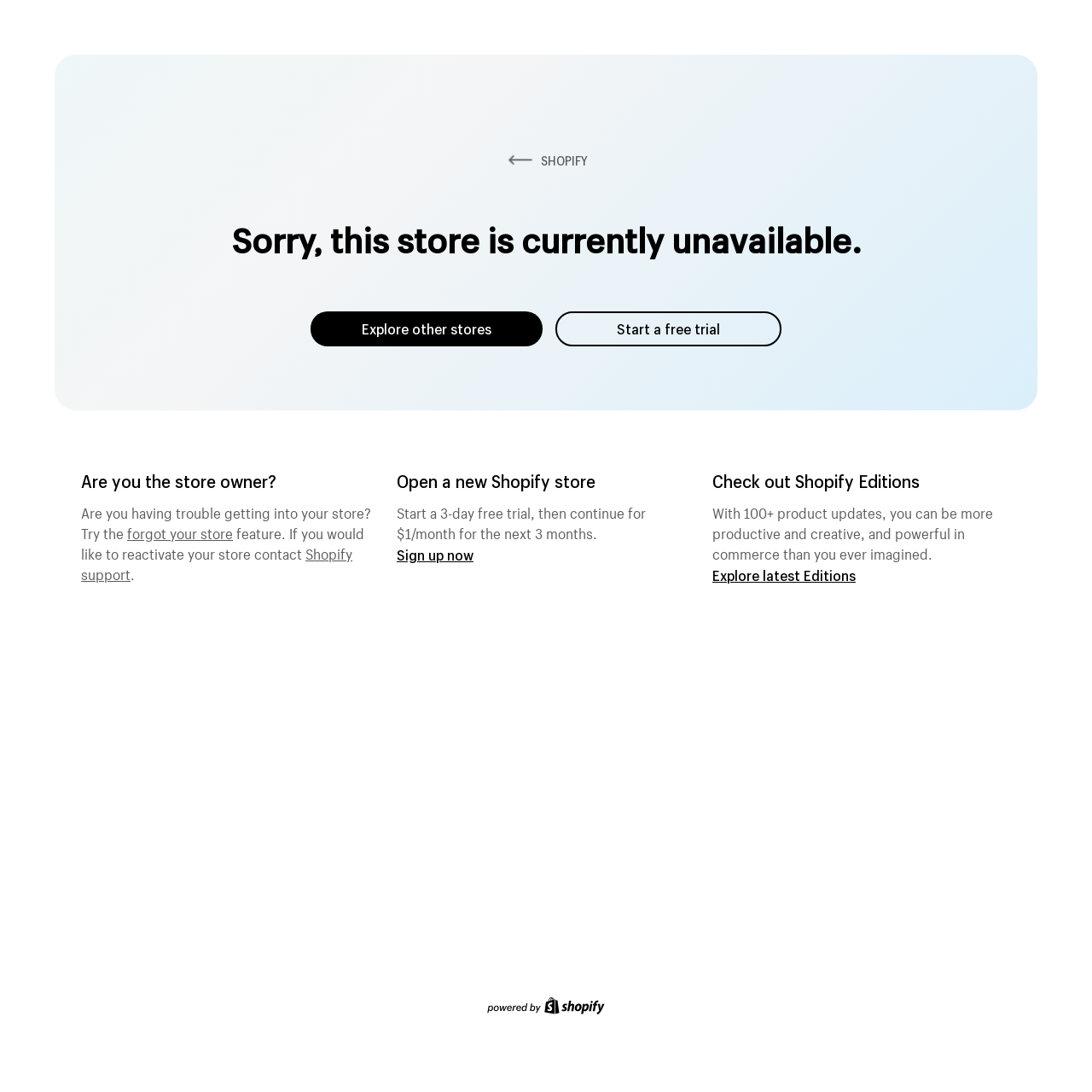Identify the main heading of the webpage and provide its text content.

Sorry, this store is currently unavailable.